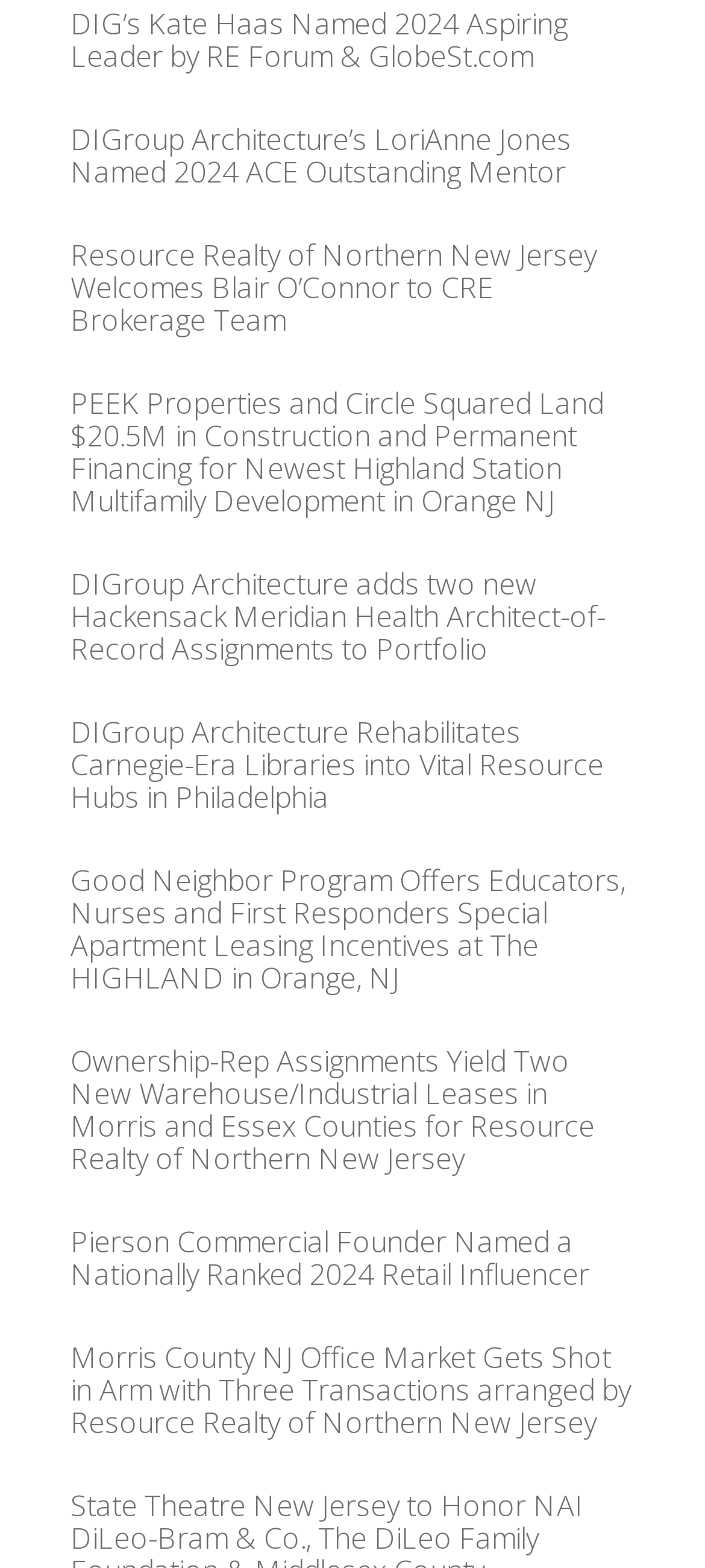Answer with a single word or phrase: 
What is the topic of the first link?

DIG’s Kate Haas